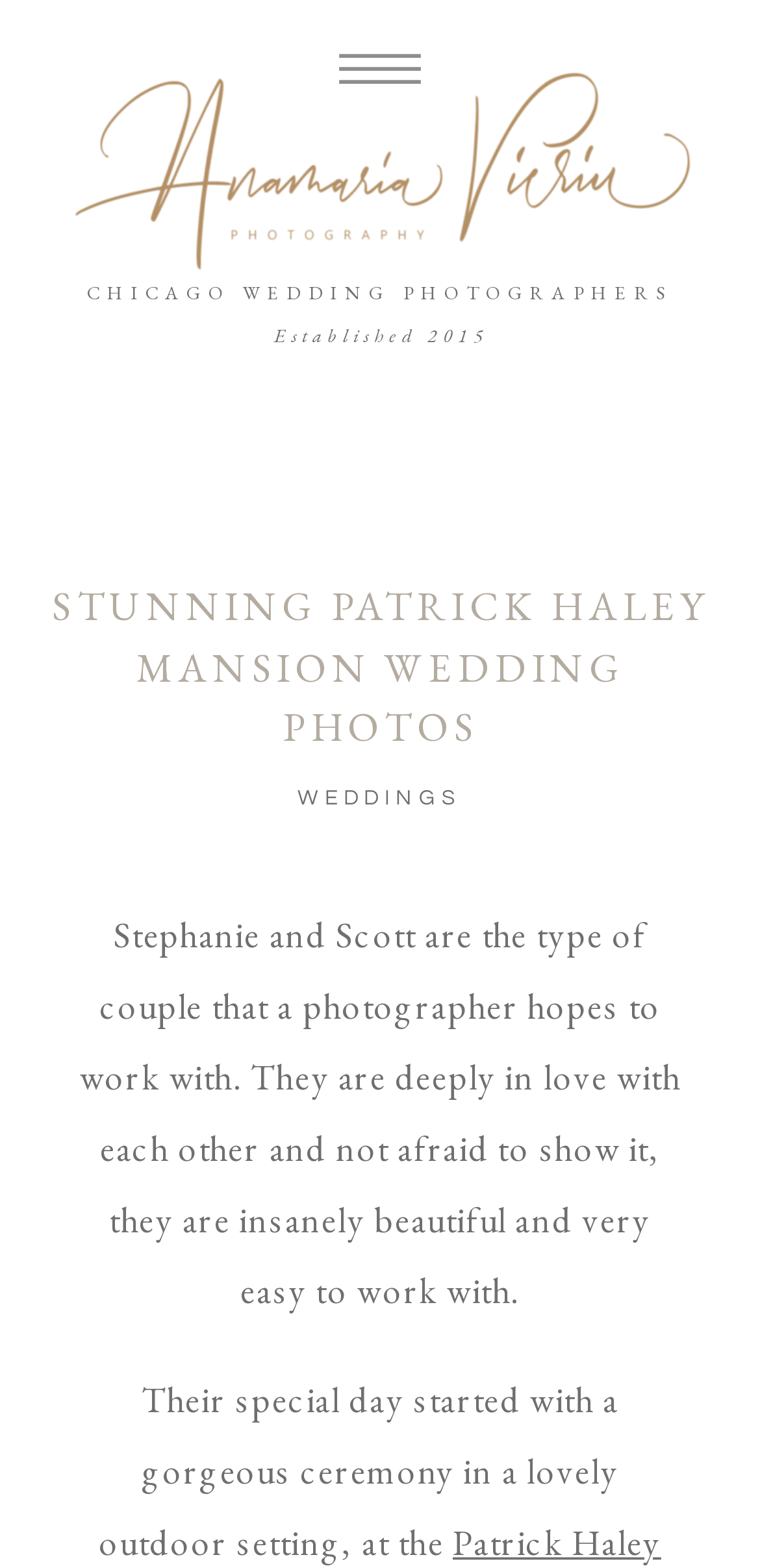How many headings are on the webpage?
Look at the image and answer the question with a single word or phrase.

3